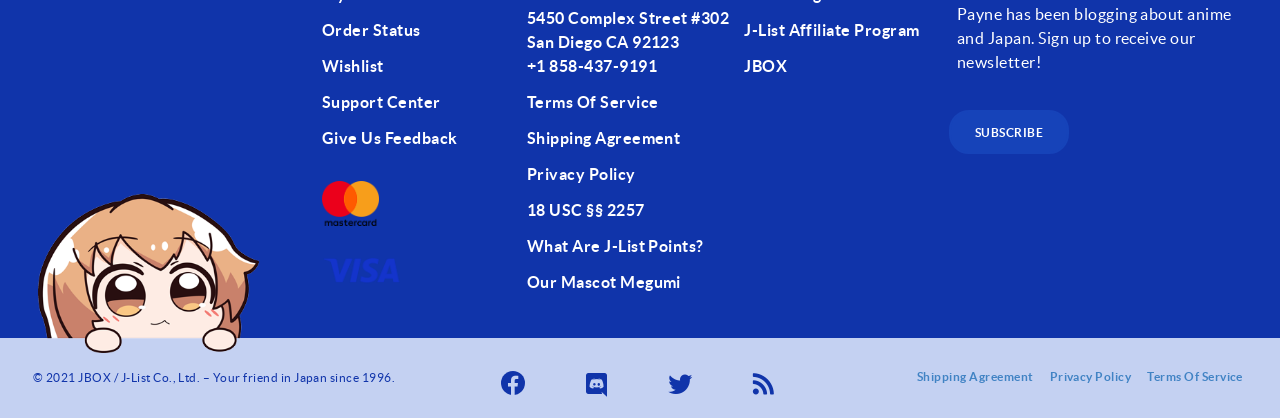Please determine the bounding box coordinates of the section I need to click to accomplish this instruction: "Contact support".

[0.252, 0.206, 0.4, 0.283]